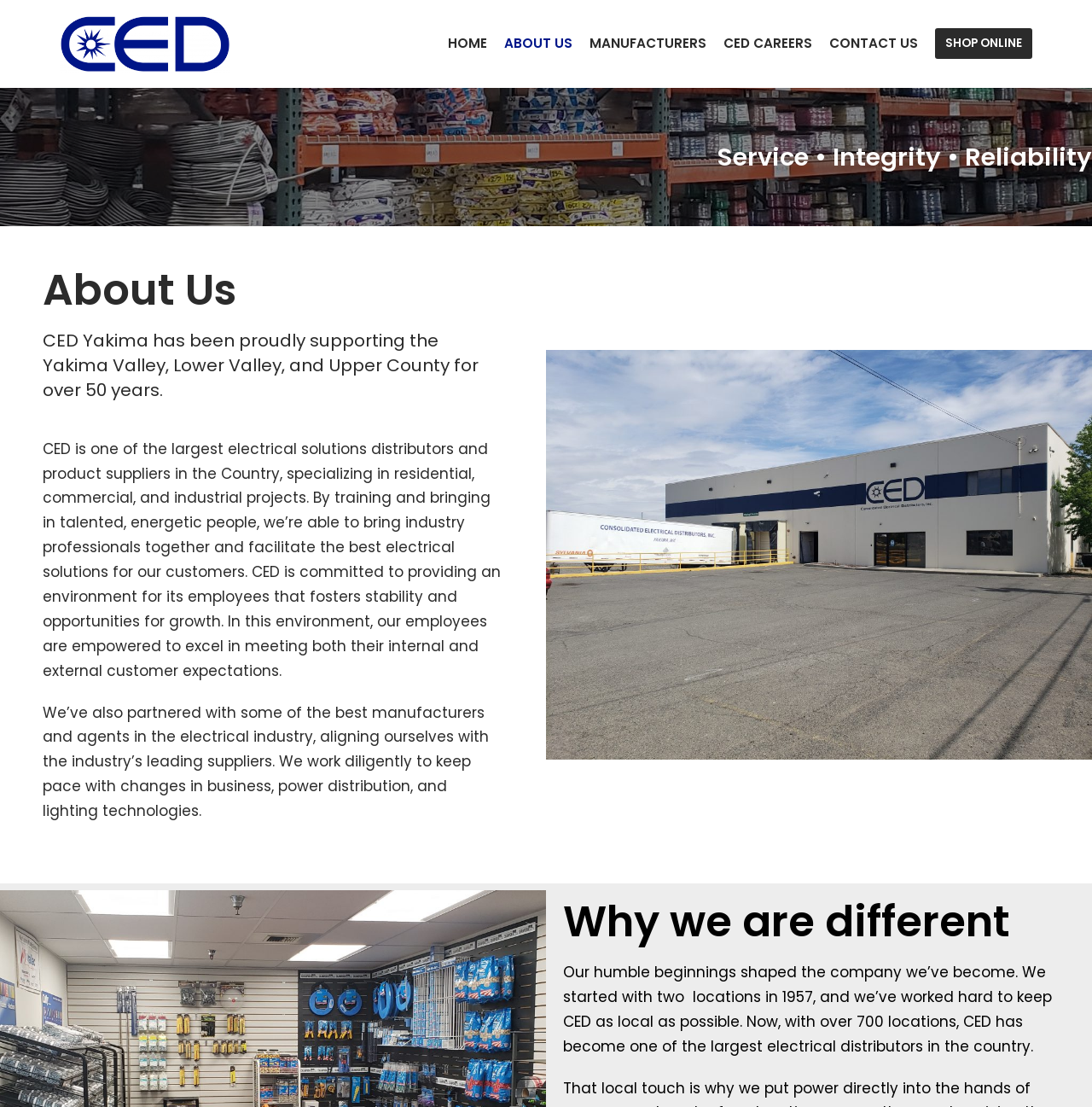Using the provided description Manufacturers, find the bounding box coordinates for the UI element. Provide the coordinates in (top-left x, top-left y, bottom-right x, bottom-right y) format, ensuring all values are between 0 and 1.

[0.54, 0.03, 0.647, 0.049]